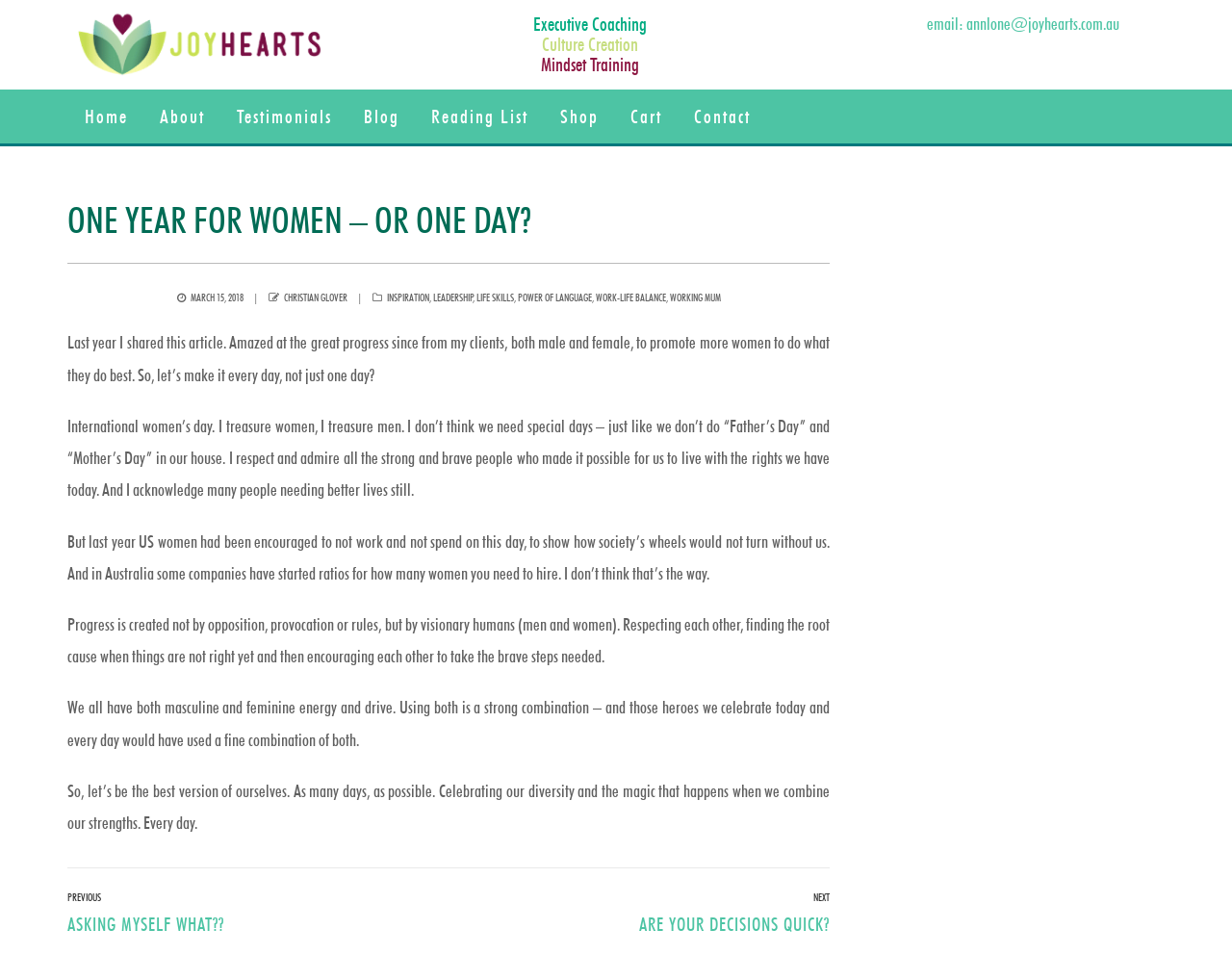Reply to the question with a brief word or phrase: What is the main topic of the article?

Women's empowerment